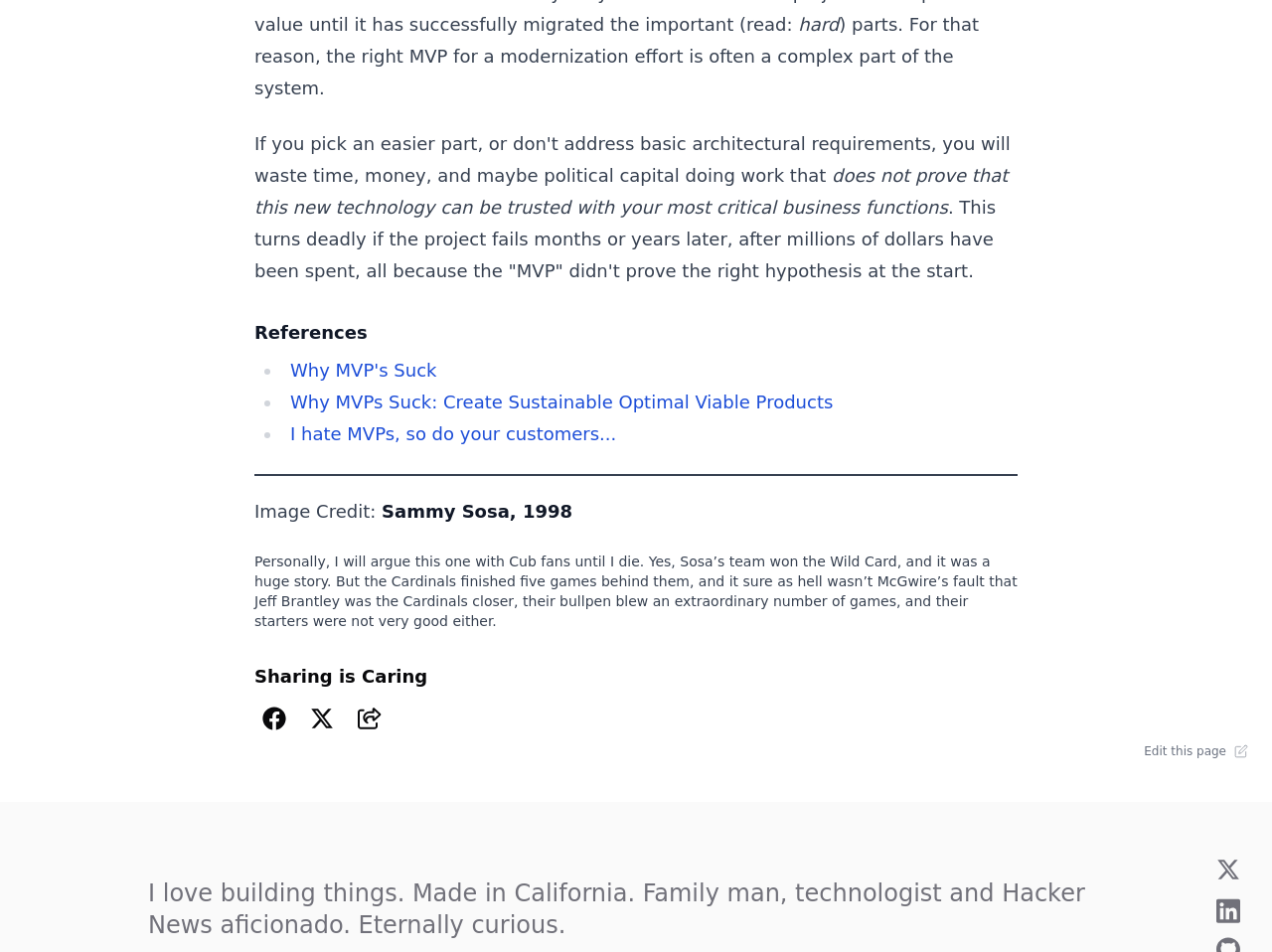Identify the bounding box coordinates of the section that should be clicked to achieve the task described: "Join me on Twitter".

[0.956, 0.901, 0.975, 0.926]